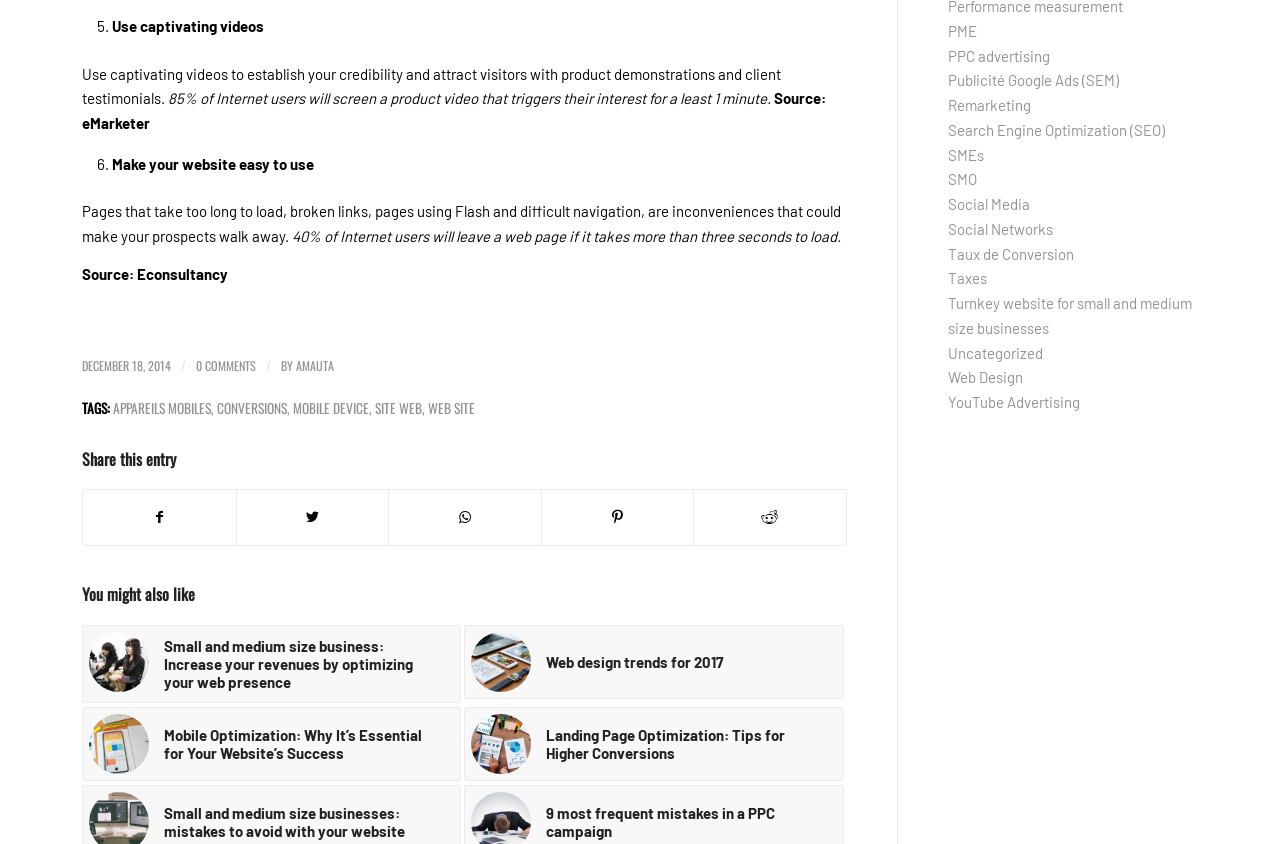Given the element description Remarketing, predict the bounding box coordinates for the UI element in the webpage screenshot. The format should be (top-left x, top-left y, bottom-right x, bottom-right y), and the values should be between 0 and 1.

[0.74, 0.114, 0.805, 0.135]